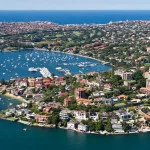Please study the image and answer the question comprehensively:
What is the atmosphere of the waterfront area?

The caption describes the atmosphere of the waterfront area as 'lively maritime', suggesting that the area has a vibrant and energetic feel due to the presence of boats and other maritime activities.